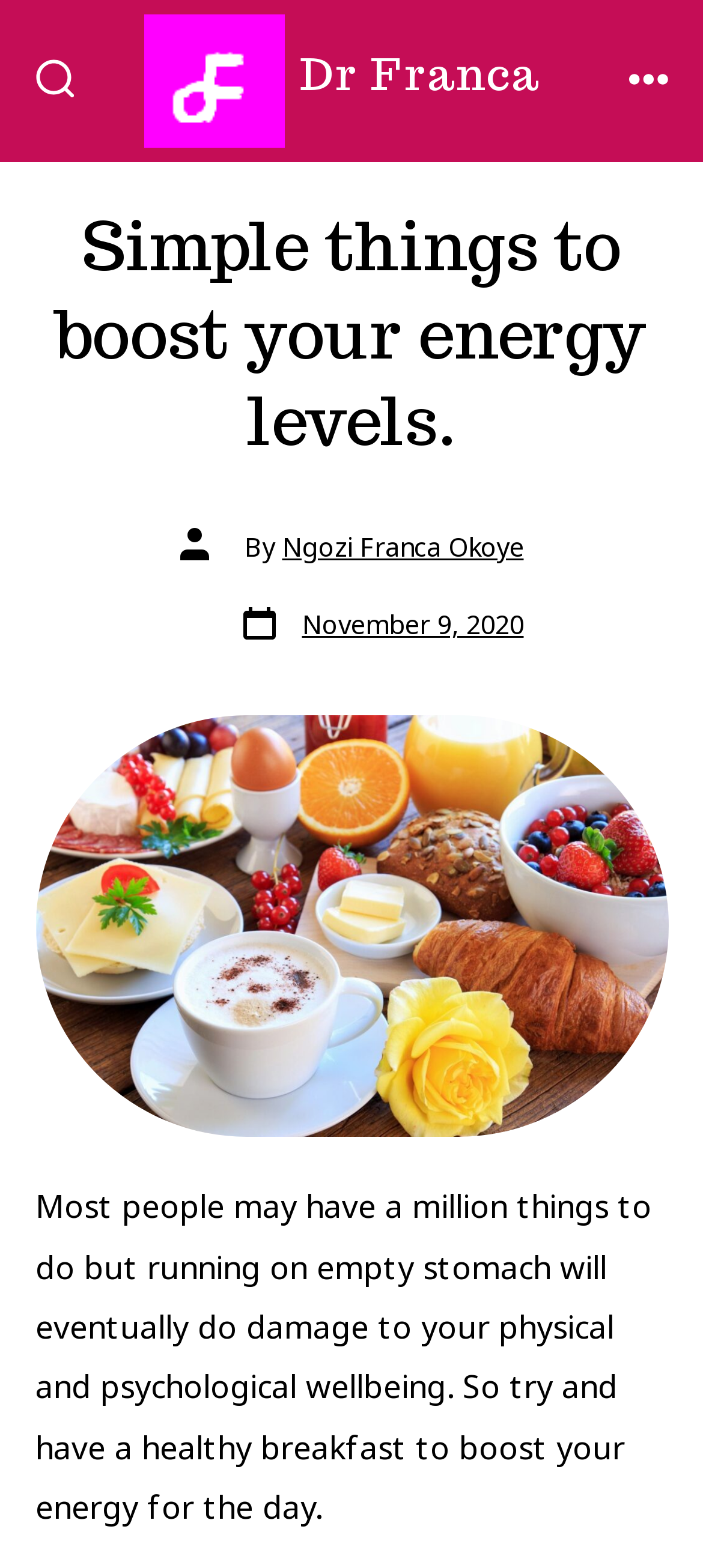Determine the bounding box of the UI element mentioned here: "Dr Franca". The coordinates must be in the format [left, top, right, bottom] with values ranging from 0 to 1.

[0.406, 0.03, 0.768, 0.069]